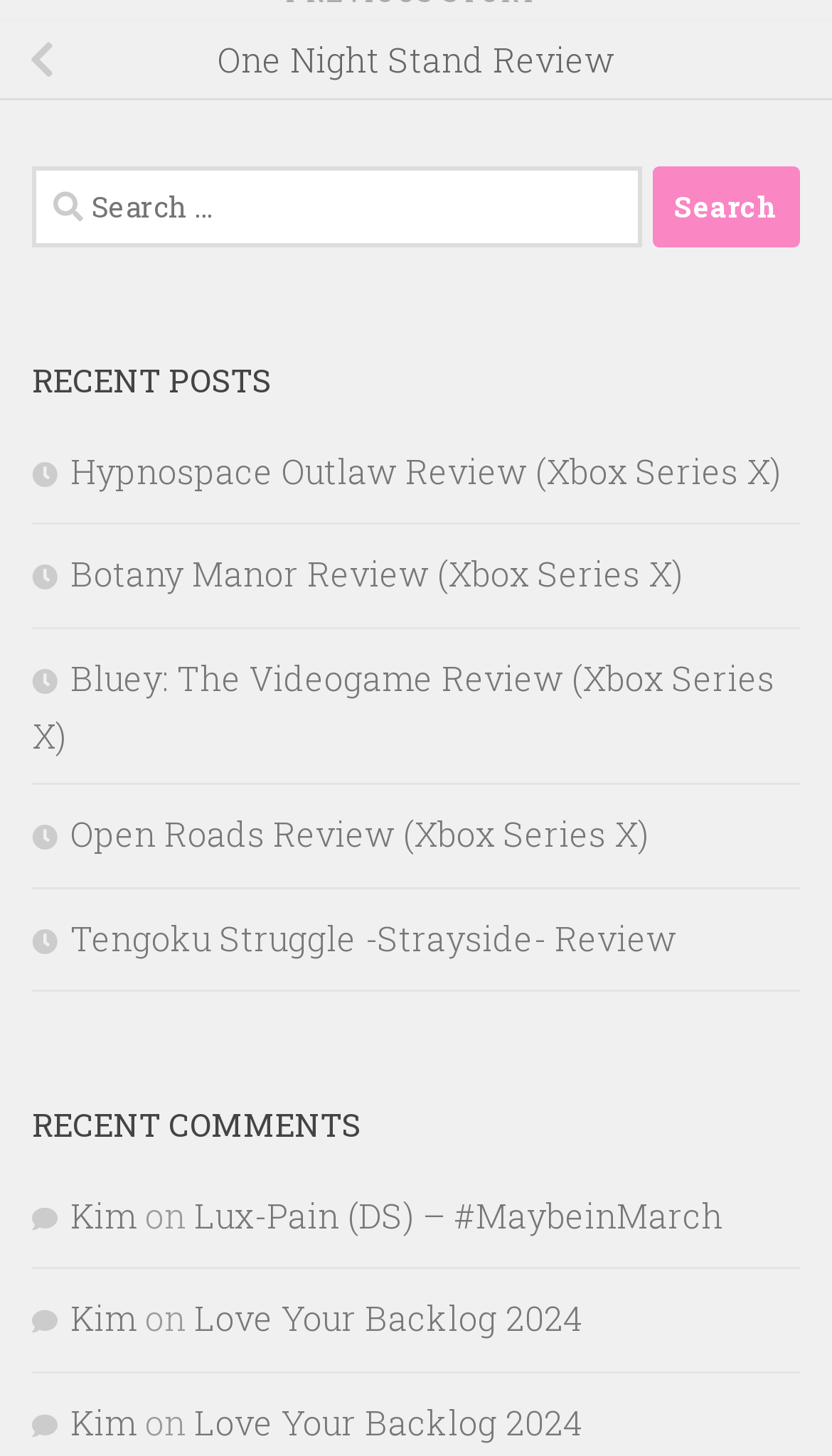Determine the bounding box coordinates of the clickable element to achieve the following action: 'Read the One Night Stand Review'. Provide the coordinates as four float values between 0 and 1, formatted as [left, top, right, bottom].

[0.0, 0.013, 1.0, 0.068]